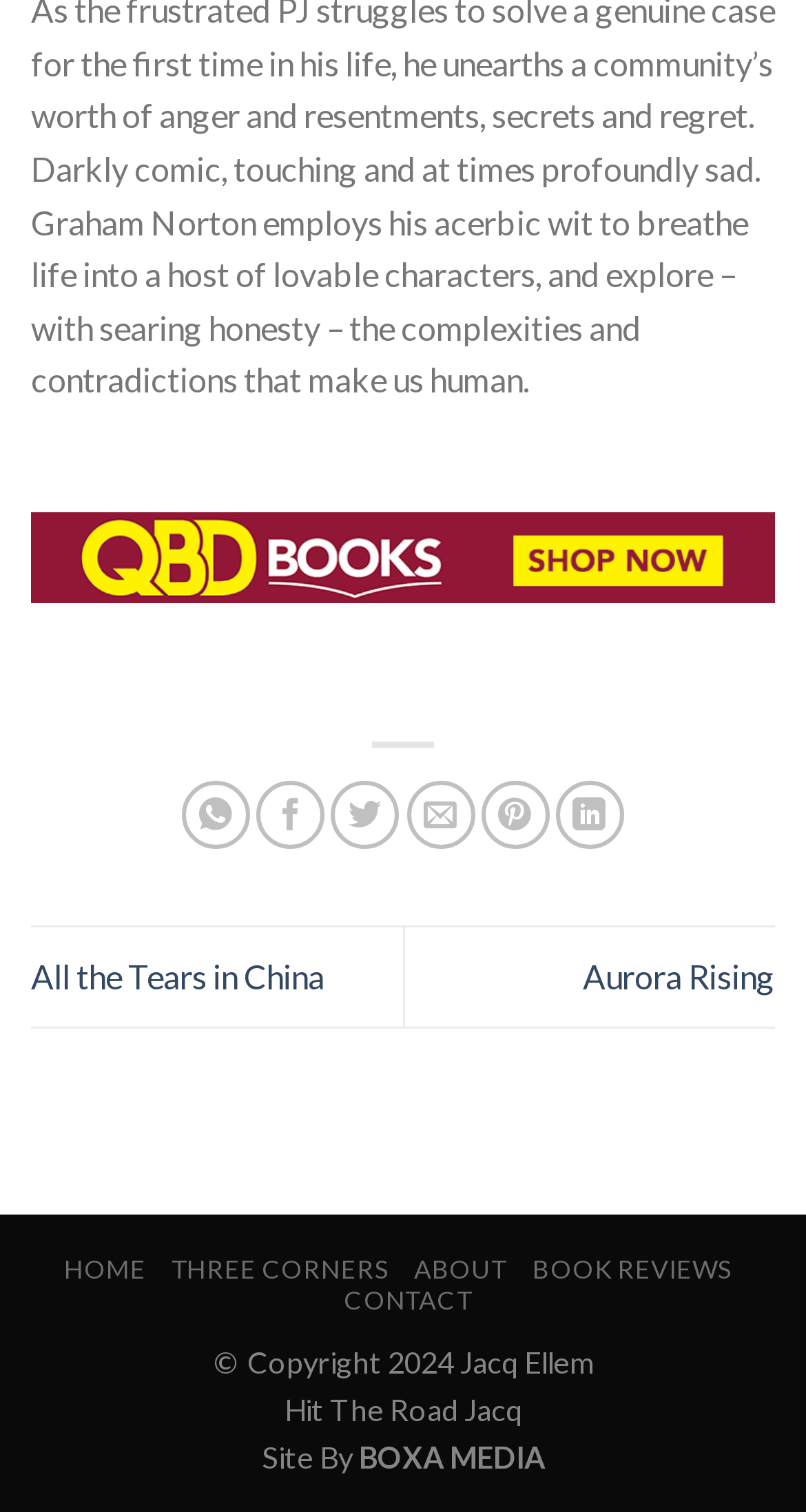Predict the bounding box of the UI element that fits this description: "BOXA MEDIA".

[0.445, 0.952, 0.676, 0.975]